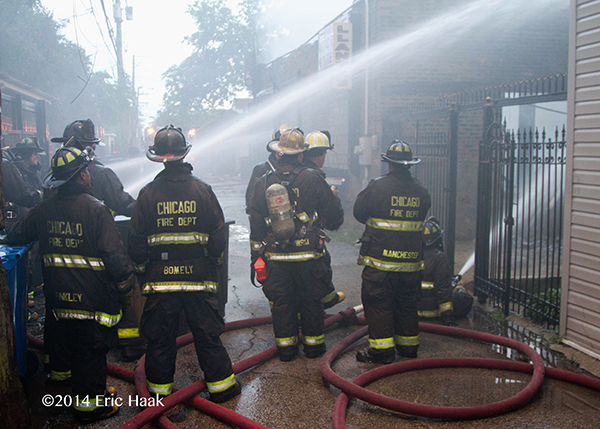Provide a one-word or short-phrase answer to the question:
What is the source of the mist and haze in the atmosphere?

Water from hoses